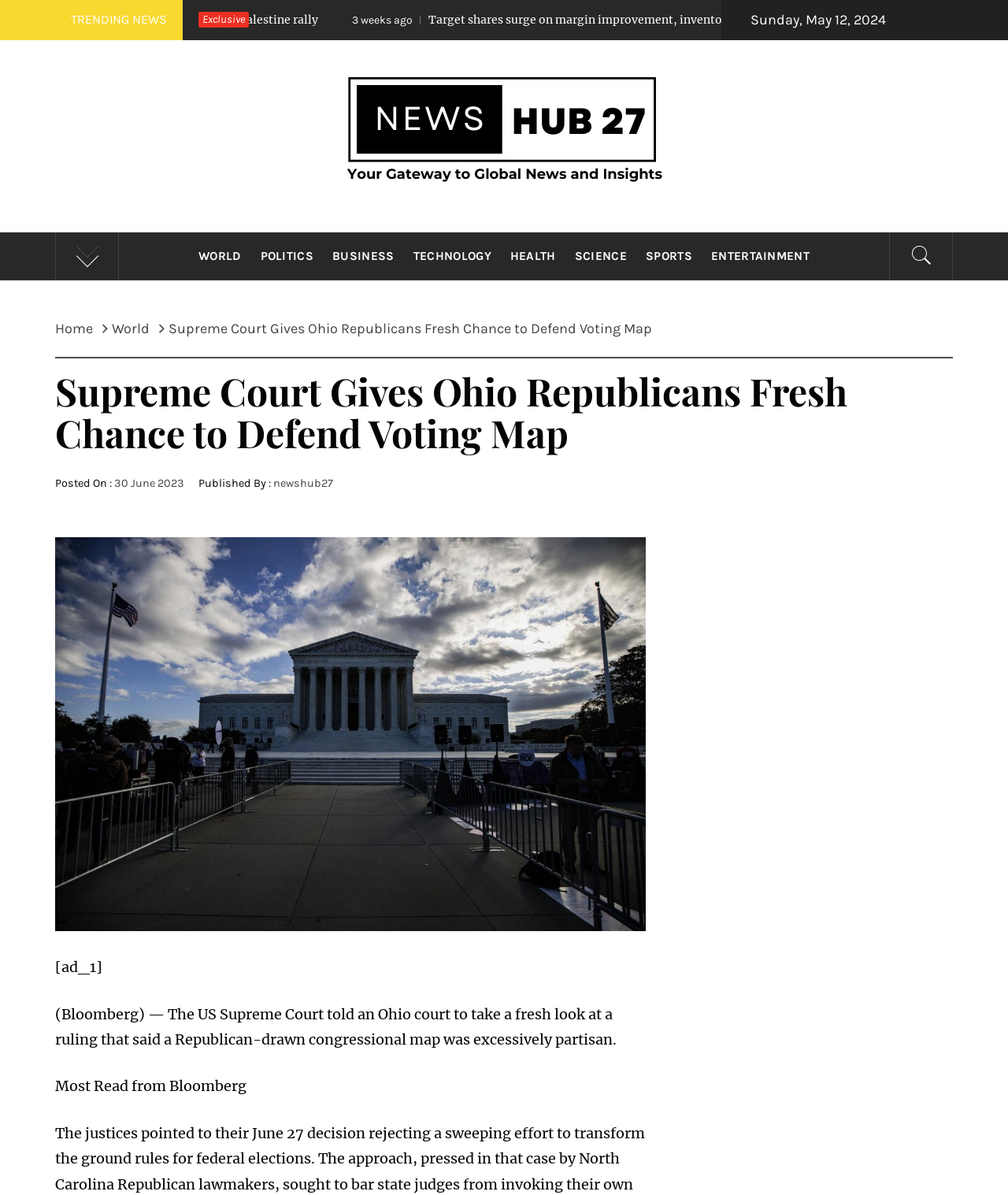Kindly determine the bounding box coordinates for the clickable area to achieve the given instruction: "See it in action".

None